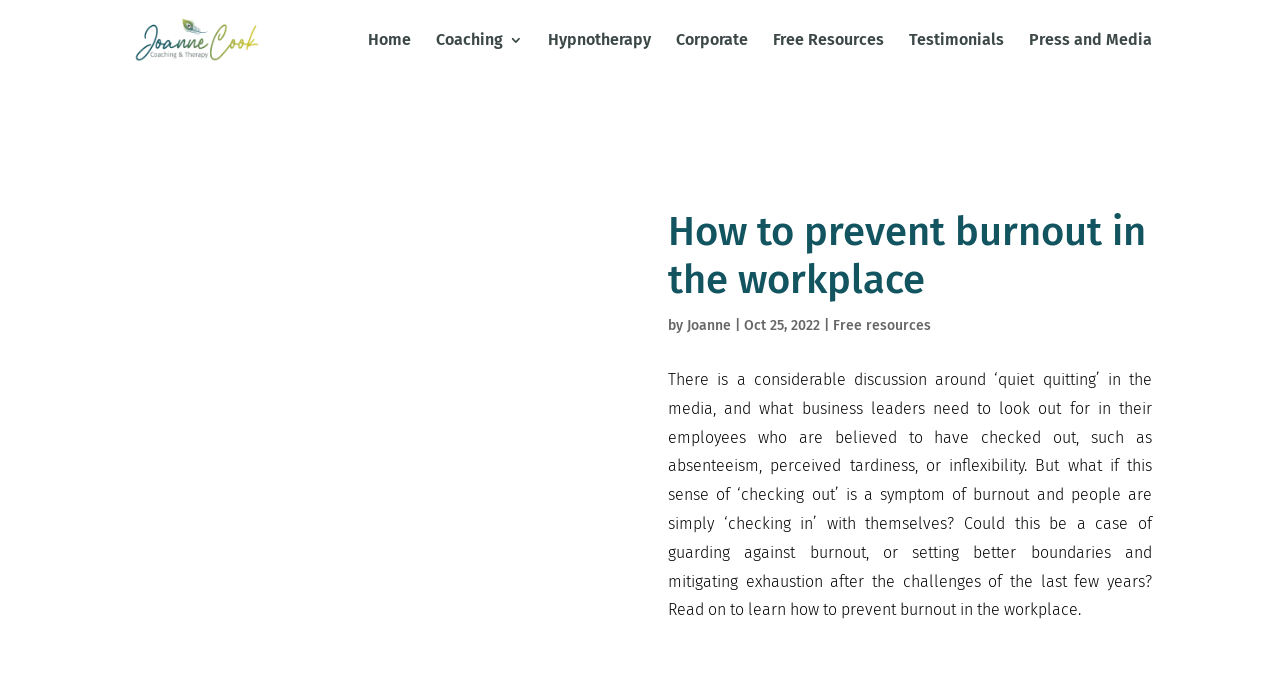Please determine the bounding box coordinates of the element's region to click for the following instruction: "read the article by Joanne".

[0.537, 0.456, 0.571, 0.481]